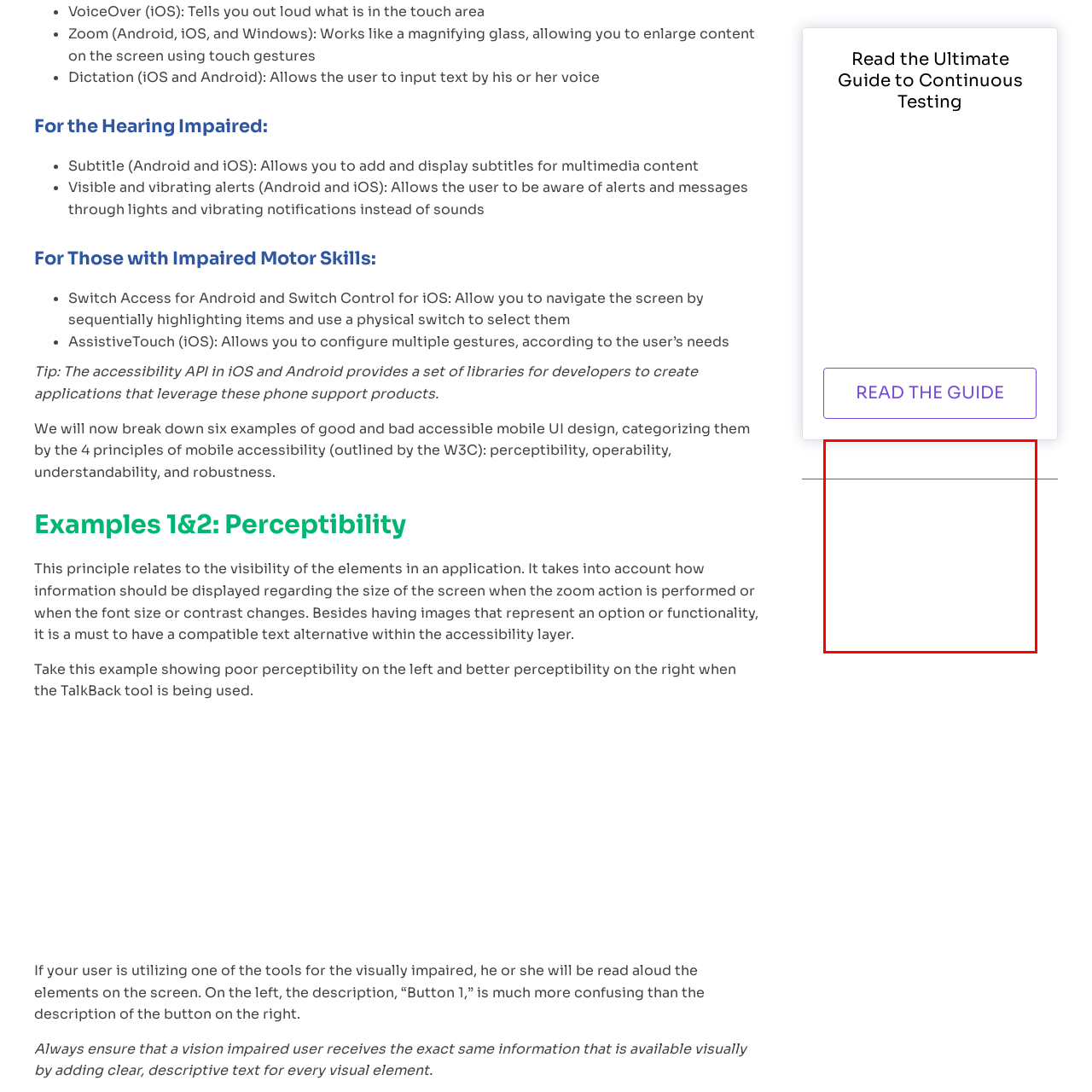What is the importance of continuous testing?
Direct your attention to the image encased in the red bounding box and answer the question thoroughly, relying on the visual data provided.

The visual element emphasizes the importance of continuous testing in ensuring software quality and reliability, implying that continuous testing is a crucial aspect of software development to guarantee the quality and reliability of the software.